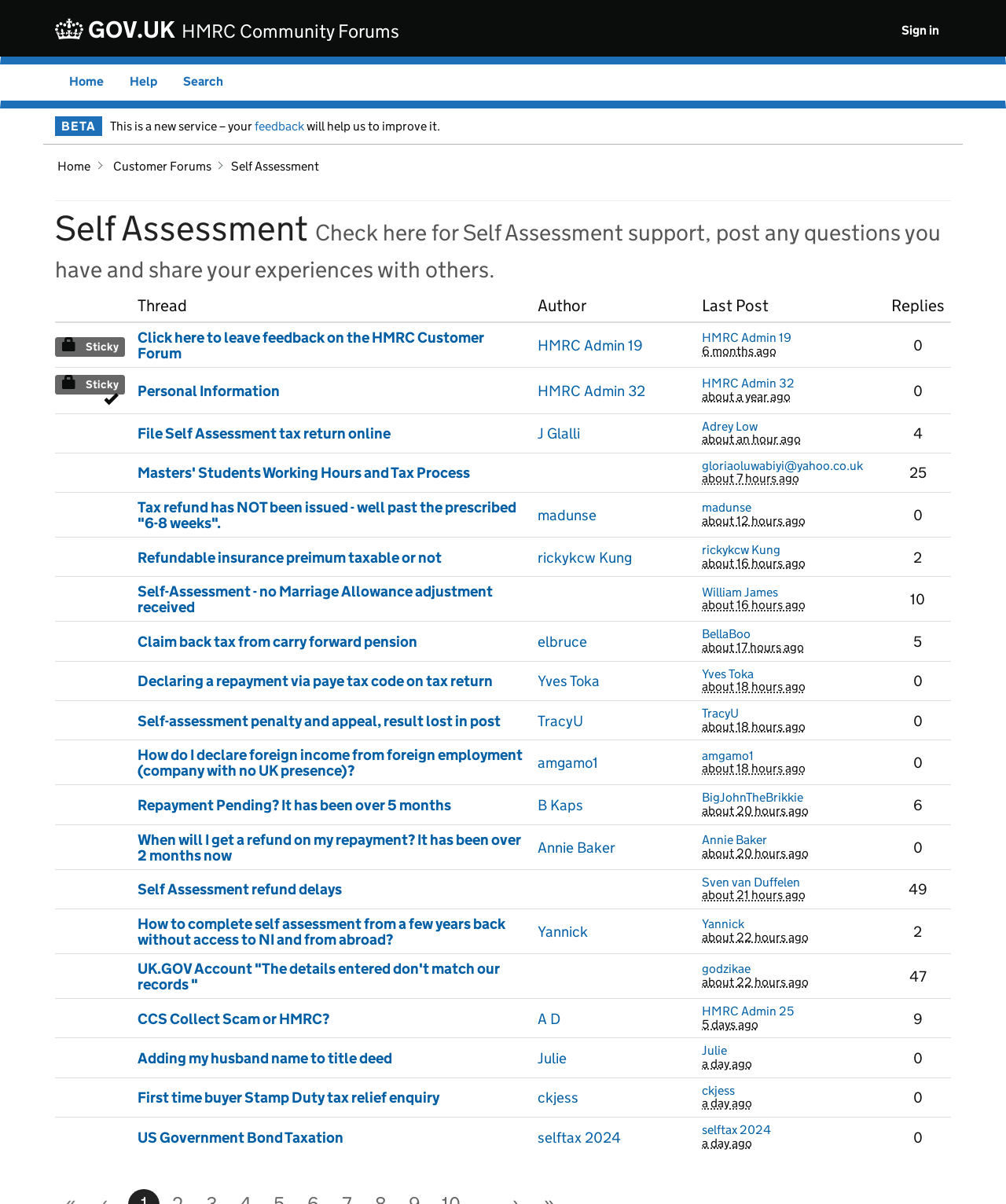Find and indicate the bounding box coordinates of the region you should select to follow the given instruction: "Leave feedback".

[0.253, 0.098, 0.302, 0.111]